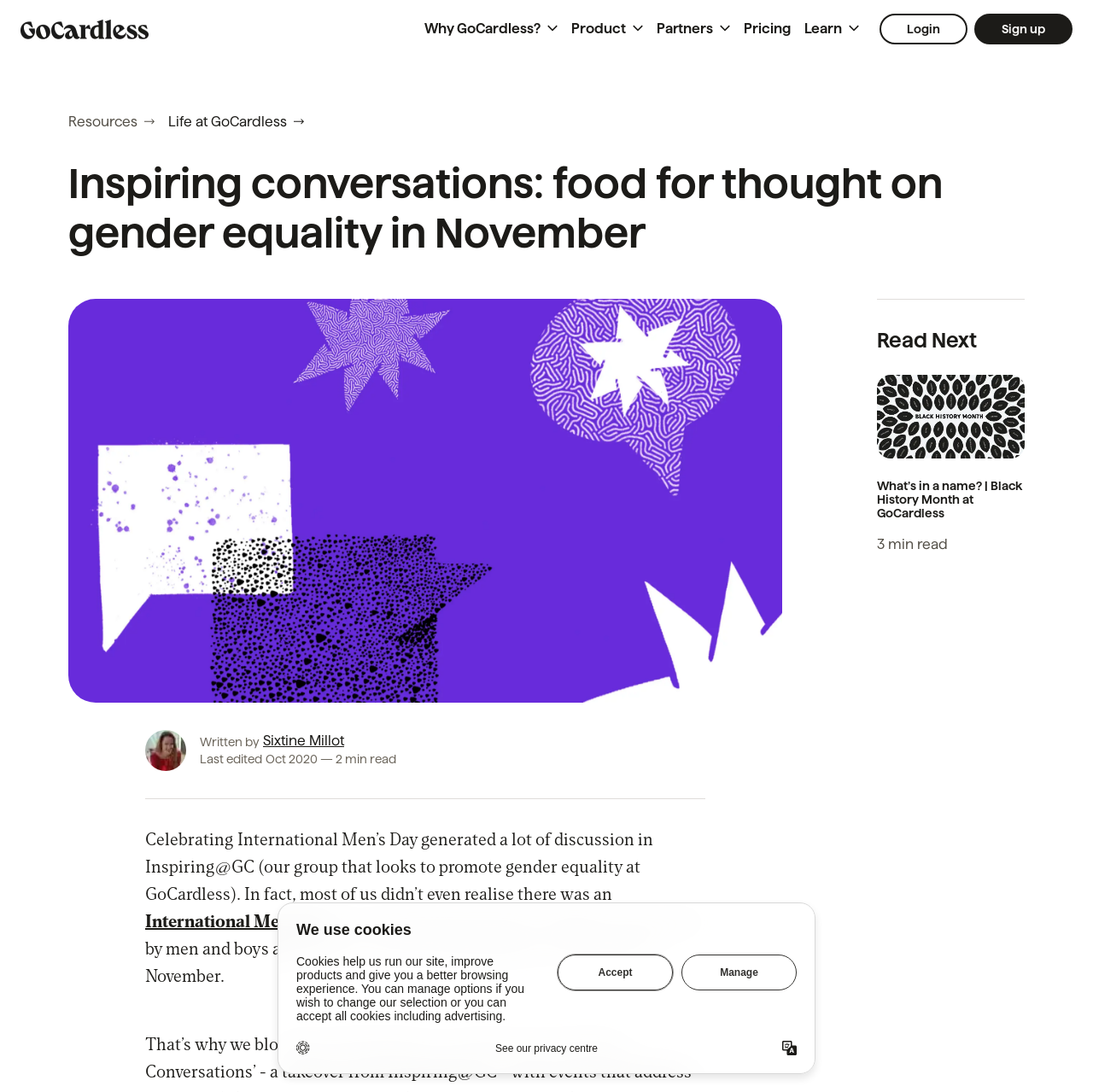Locate the bounding box coordinates of the element to click to perform the following action: 'Learn more about pricing'. The coordinates should be given as four float values between 0 and 1, in the form of [left, top, right, bottom].

[0.68, 0.018, 0.723, 0.035]